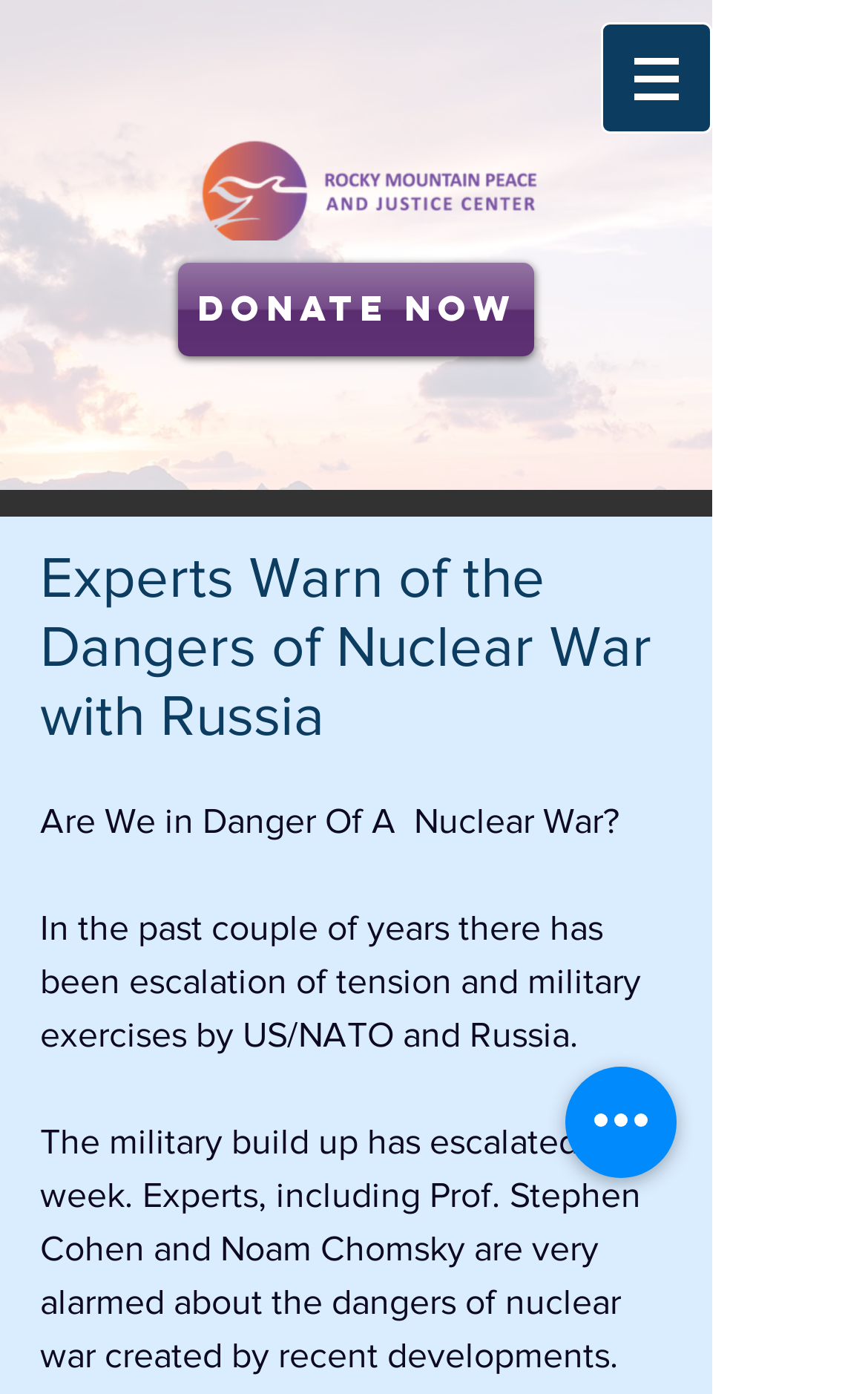Identify the main heading from the webpage and provide its text content.

Experts Warn of the Dangers of Nuclear War with Russia